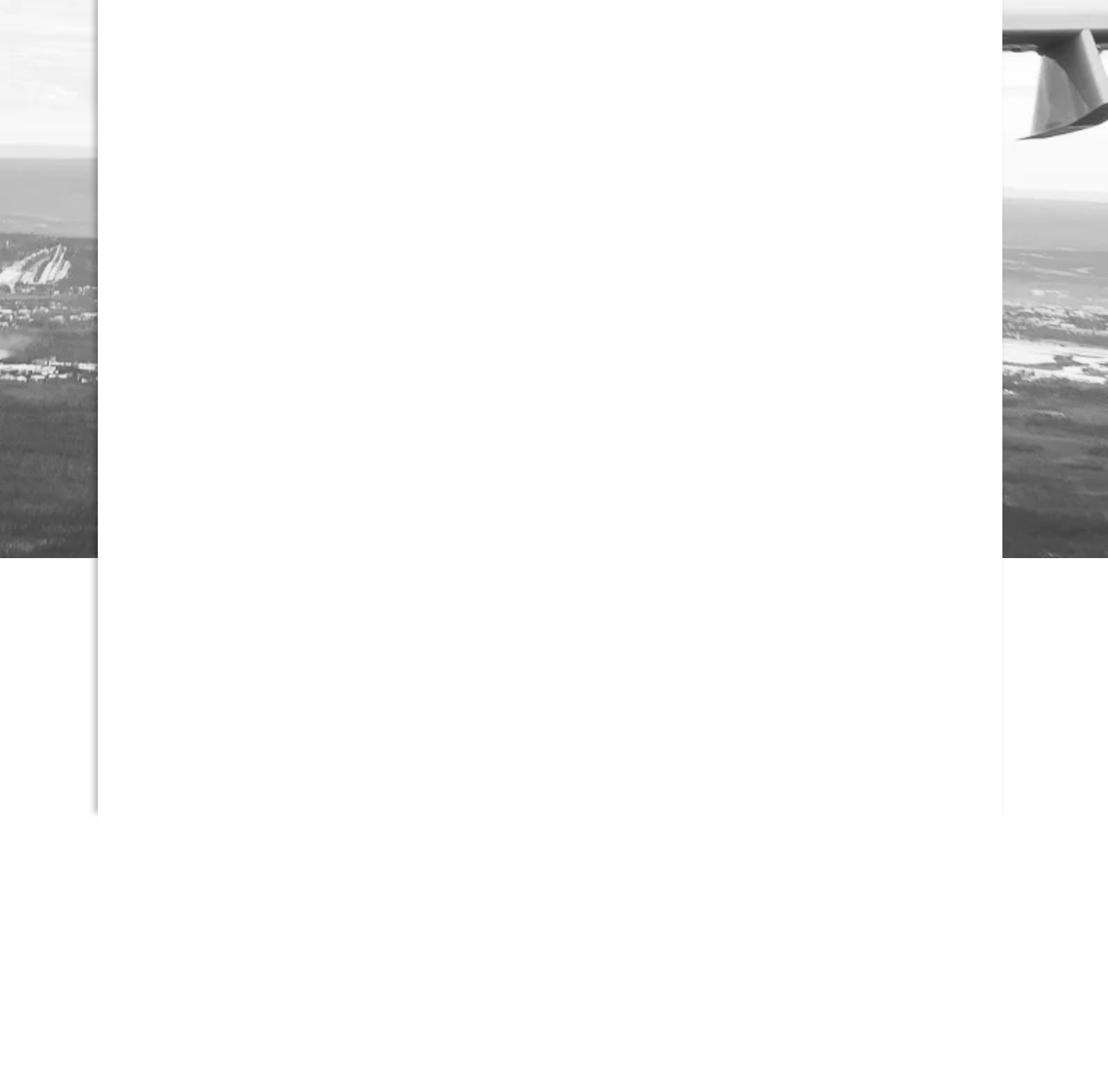What is the aircraft being described?
From the screenshot, supply a one-word or short-phrase answer.

ATOL 650